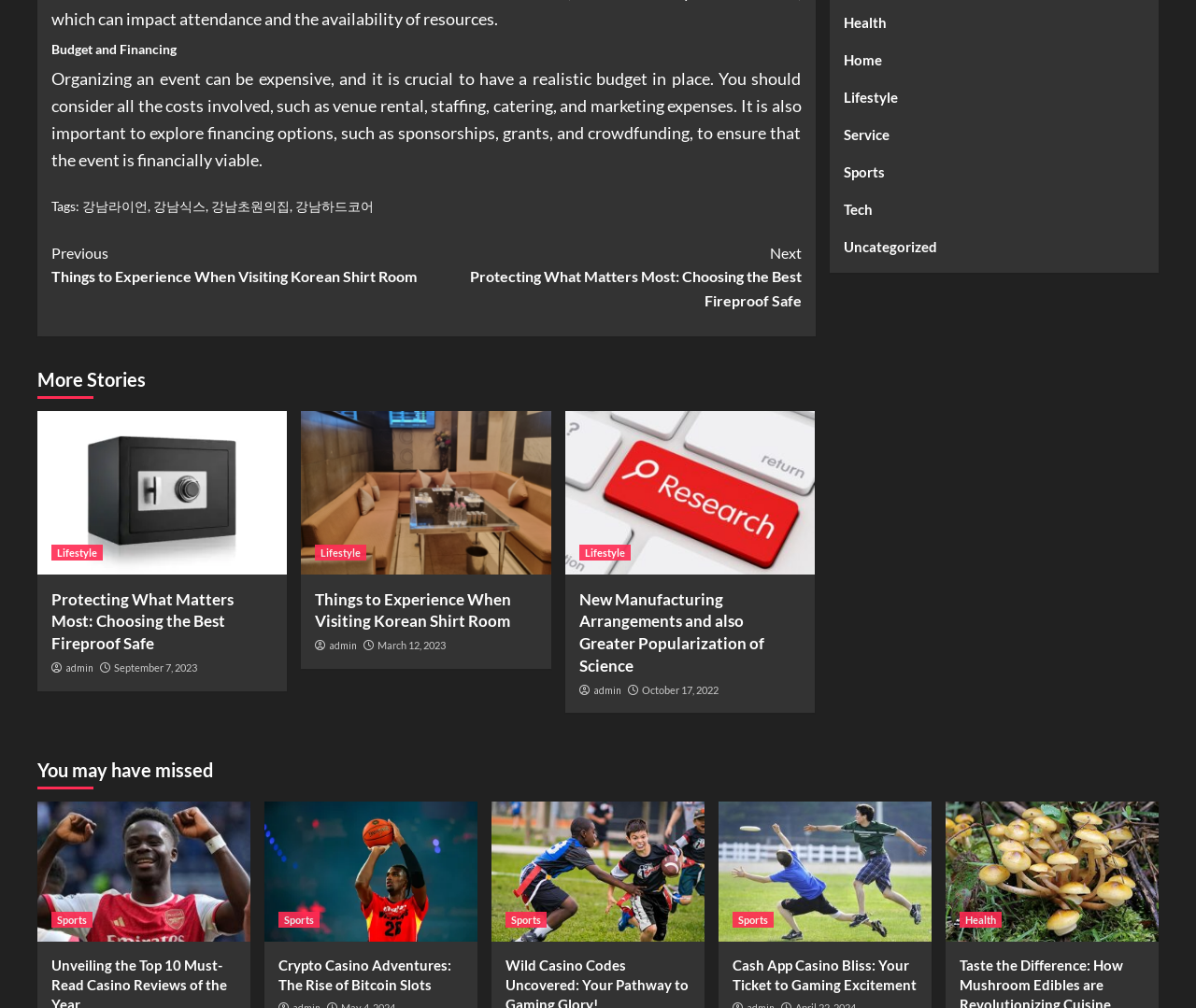Please provide the bounding box coordinates in the format (top-left x, top-left y, bottom-right x, bottom-right y). Remember, all values are floating point numbers between 0 and 1. What is the bounding box coordinate of the region described as: October 17, 2022

[0.537, 0.678, 0.601, 0.69]